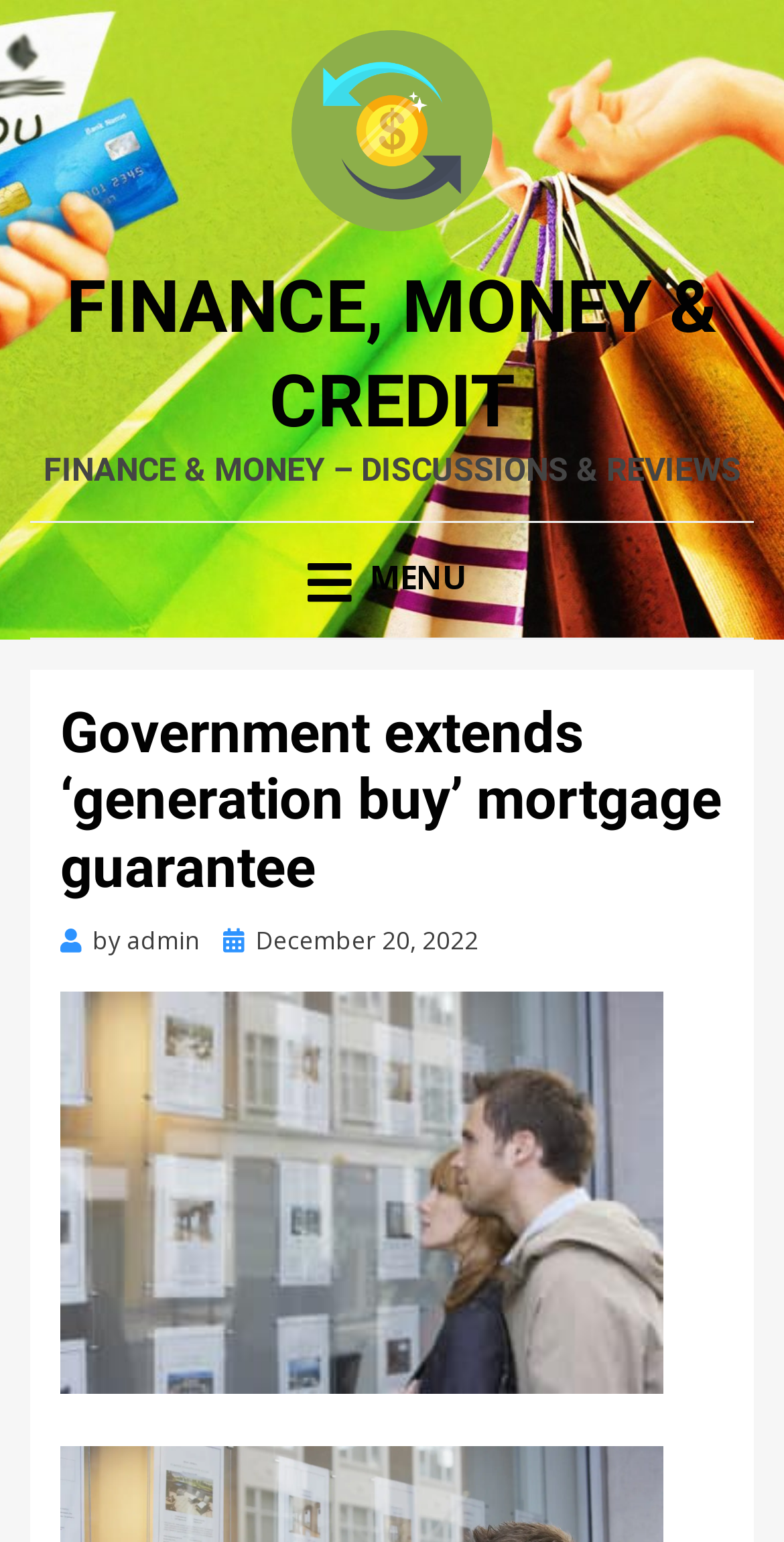Using the webpage screenshot and the element description Menu, determine the bounding box coordinates. Specify the coordinates in the format (top-left x, top-left y, bottom-right x, bottom-right y) with values ranging from 0 to 1.

[0.392, 0.361, 0.608, 0.389]